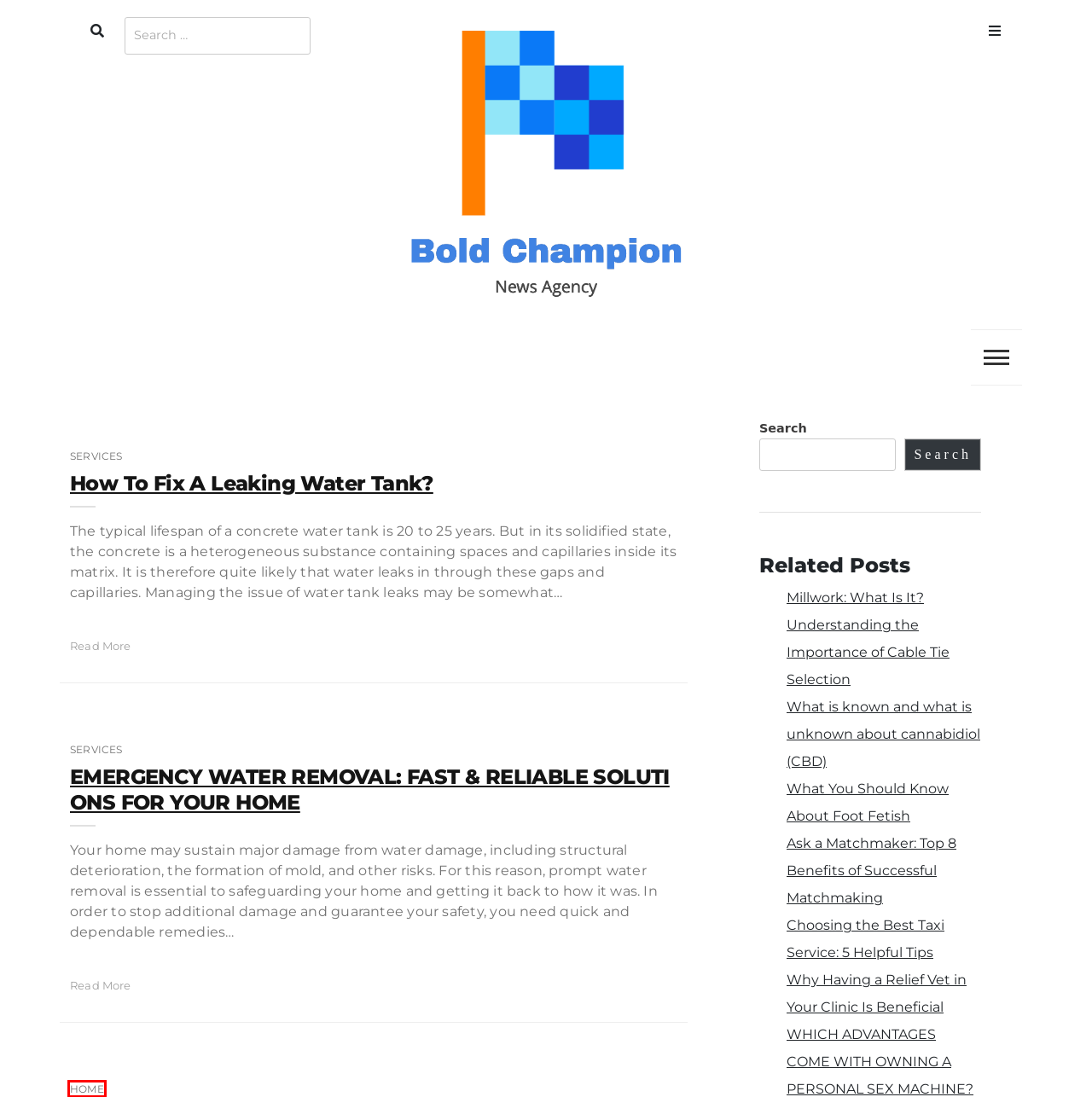Given a webpage screenshot with a red bounding box around a UI element, choose the webpage description that best matches the new webpage after clicking the element within the bounding box. Here are the candidates:
A. Bold Champion
B. What is known and what is unknown about cannabidiol (CBD) – Bold Champion
C. Choosing the Best Taxi Service: 5 Helpful Tips – Bold Champion
D. Millwork: What Is It? – Bold Champion
E. Ask a Matchmaker: Top 8 Benefits of Successful Matchmaking – Bold Champion
F. What You Should Know About Foot Fetish – Bold Champion
G. Home – Bold Champion
H. Services – Bold Champion

G